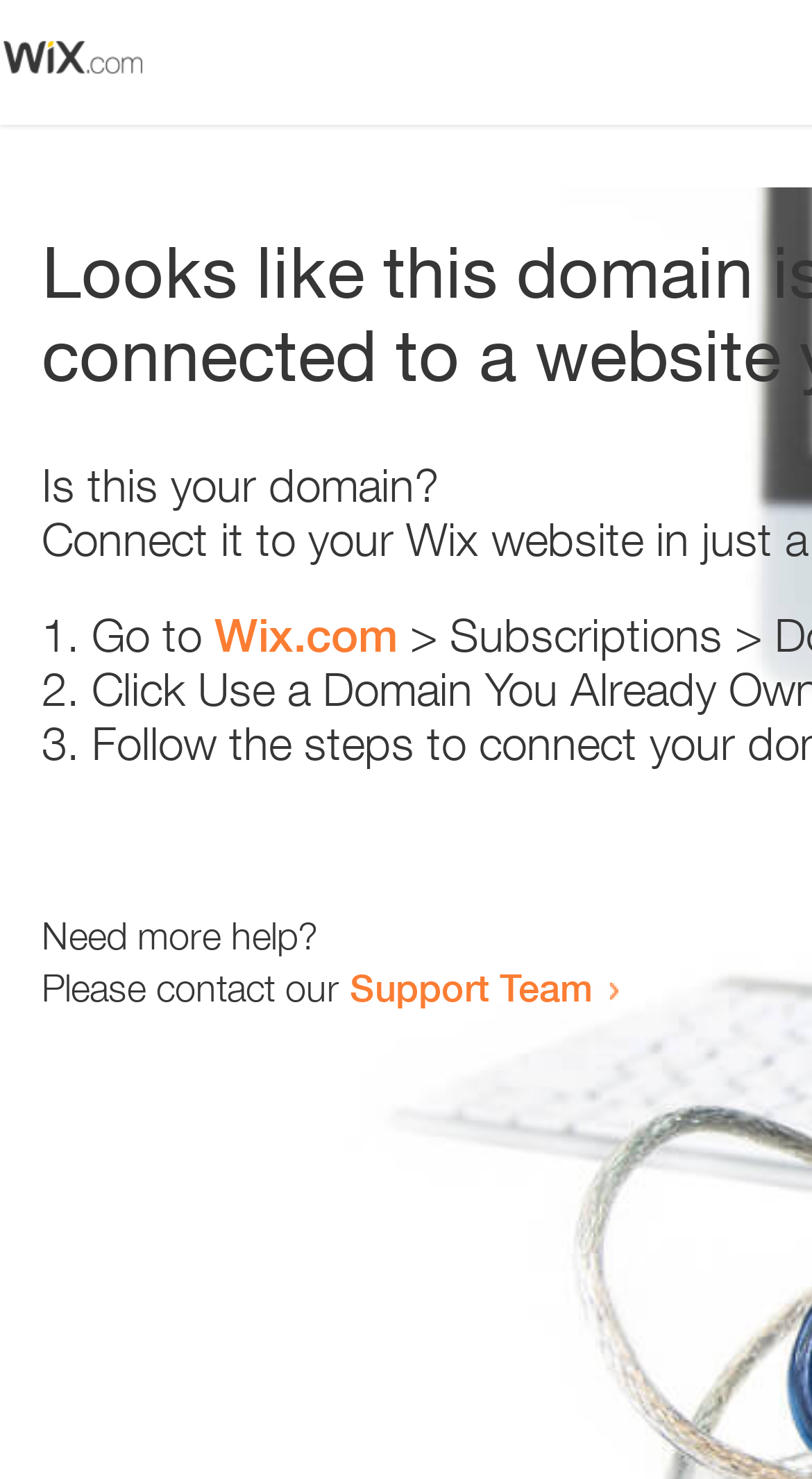For the given element description Terms of Service, determine the bounding box coordinates of the UI element. The coordinates should follow the format (top-left x, top-left y, bottom-right x, bottom-right y) and be within the range of 0 to 1.

None